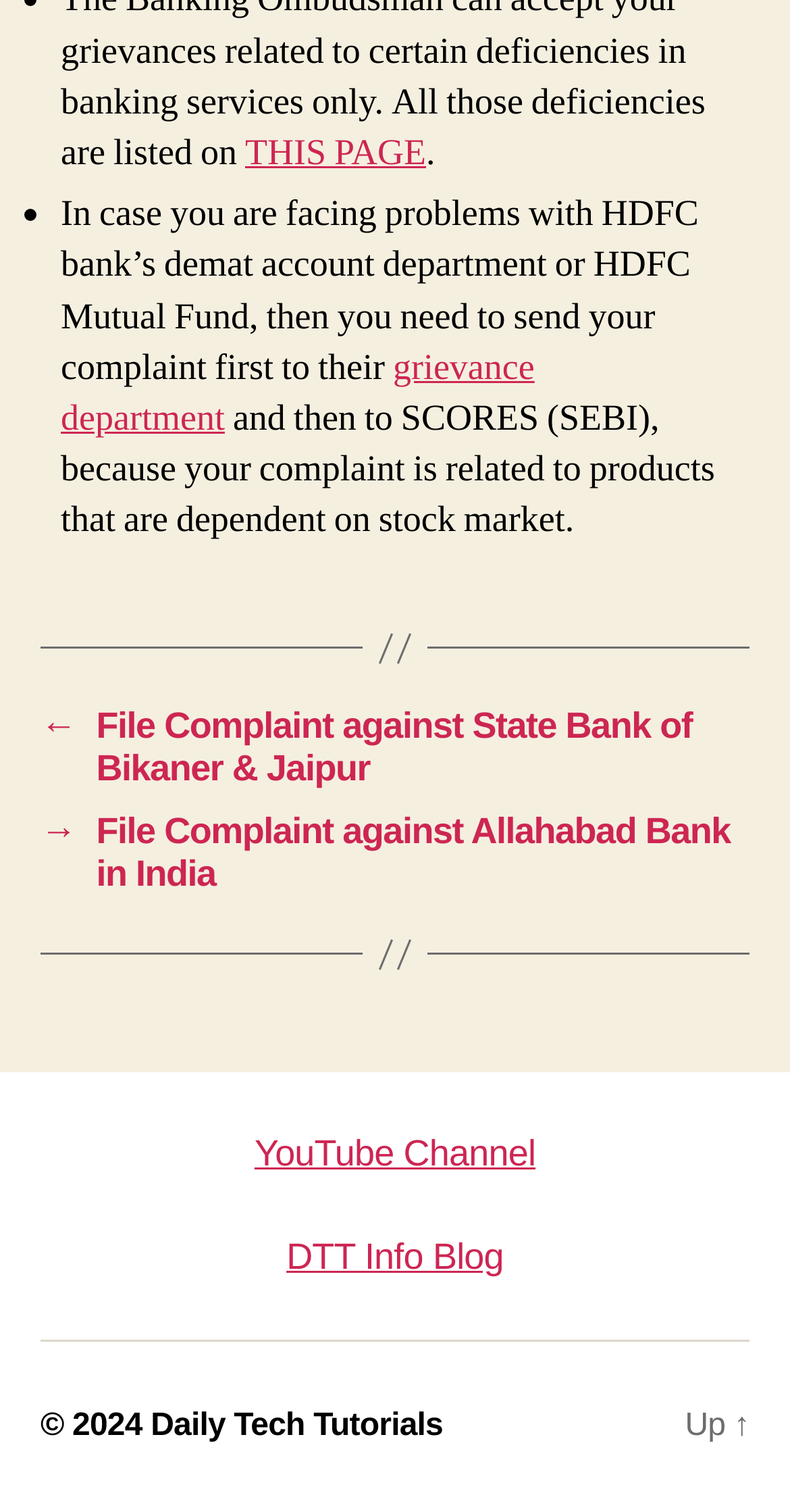Please find the bounding box coordinates of the element that you should click to achieve the following instruction: "Click on 'THIS PAGE'". The coordinates should be presented as four float numbers between 0 and 1: [left, top, right, bottom].

[0.31, 0.086, 0.539, 0.117]